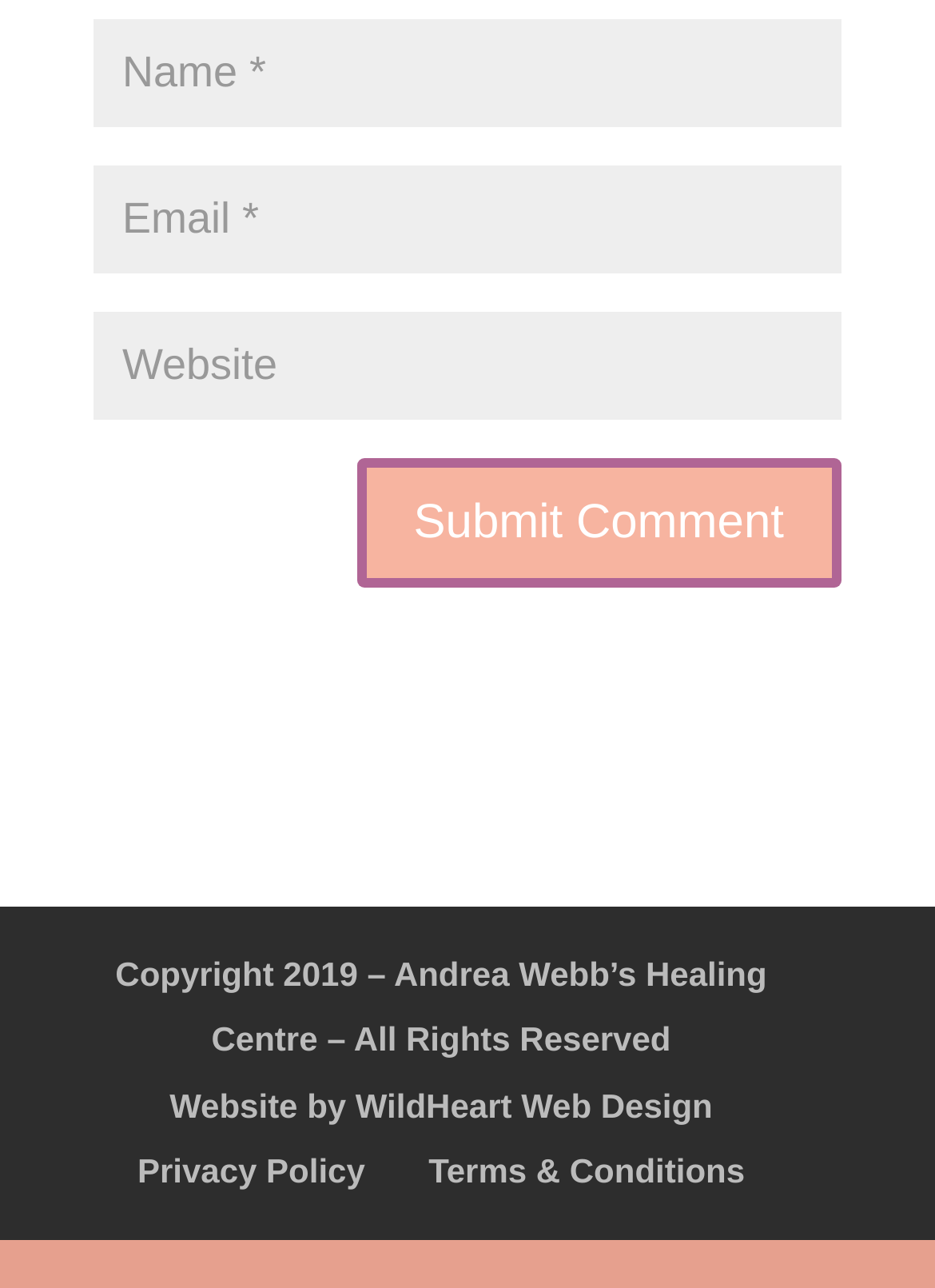Please answer the following question using a single word or phrase: What is the purpose of the first textbox?

Enter name